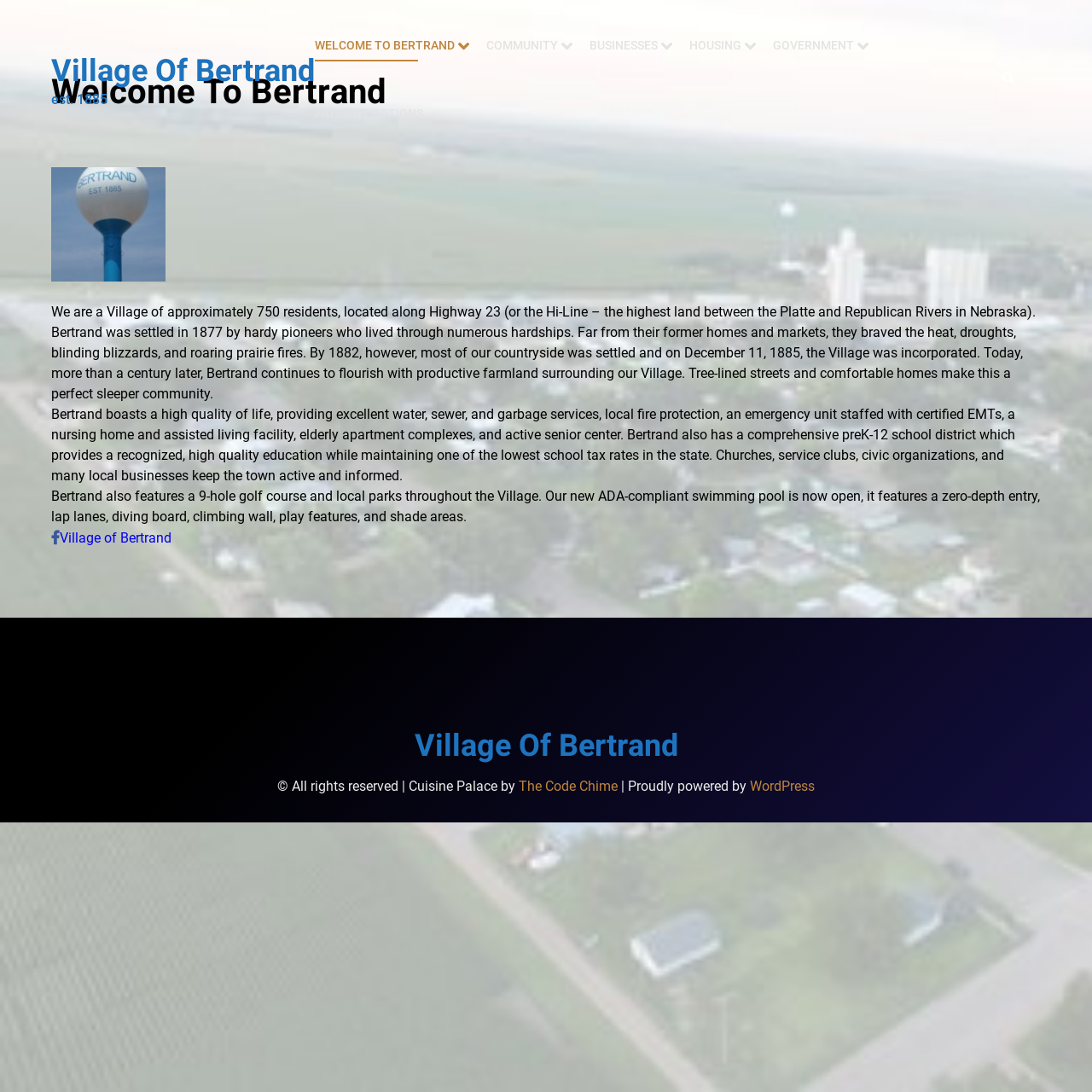Please indicate the bounding box coordinates of the element's region to be clicked to achieve the instruction: "Click on the 'Village Of Bertrand' link at the top". Provide the coordinates as four float numbers between 0 and 1, i.e., [left, top, right, bottom].

[0.047, 0.047, 0.288, 0.084]